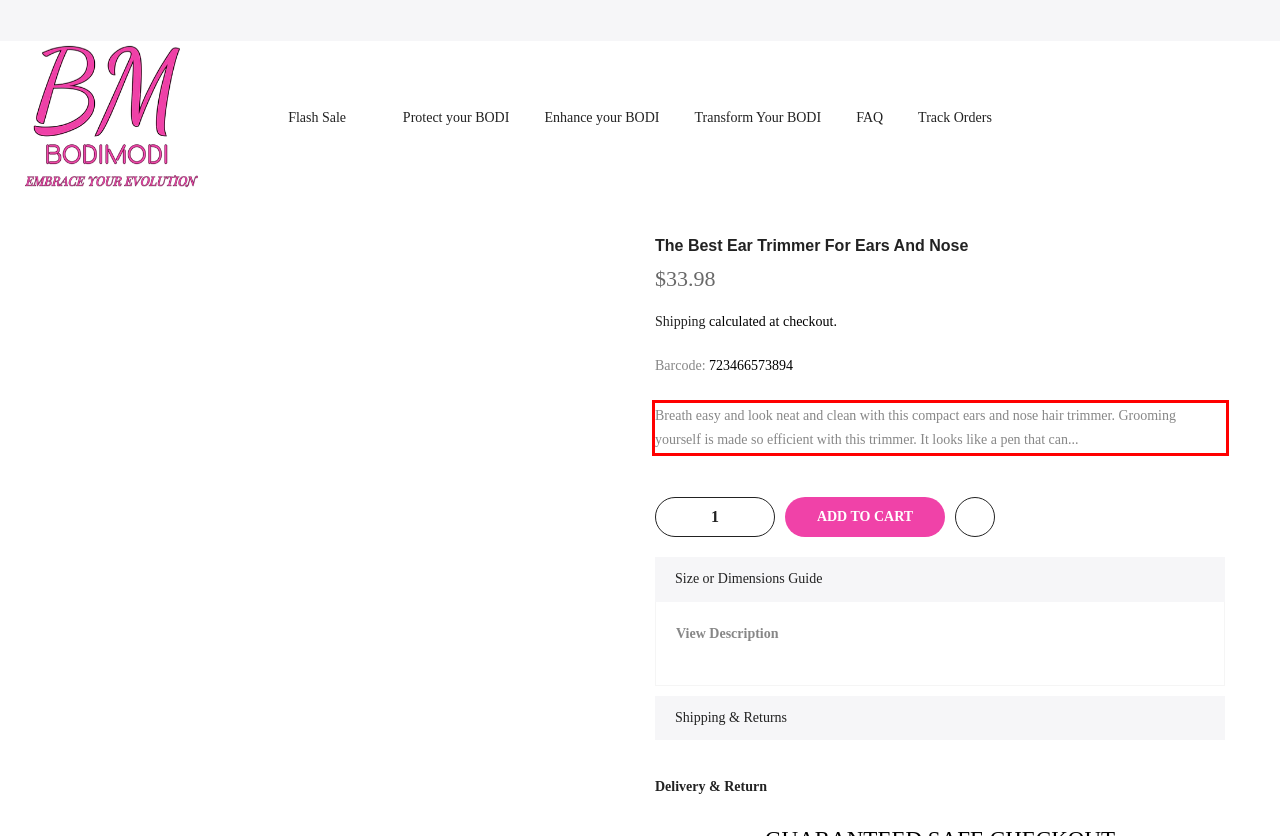Analyze the screenshot of the webpage and extract the text from the UI element that is inside the red bounding box.

Breath easy and look neat and clean with this compact ears and nose hair trimmer. Grooming yourself is made so efficient with this trimmer. It looks like a pen that can...